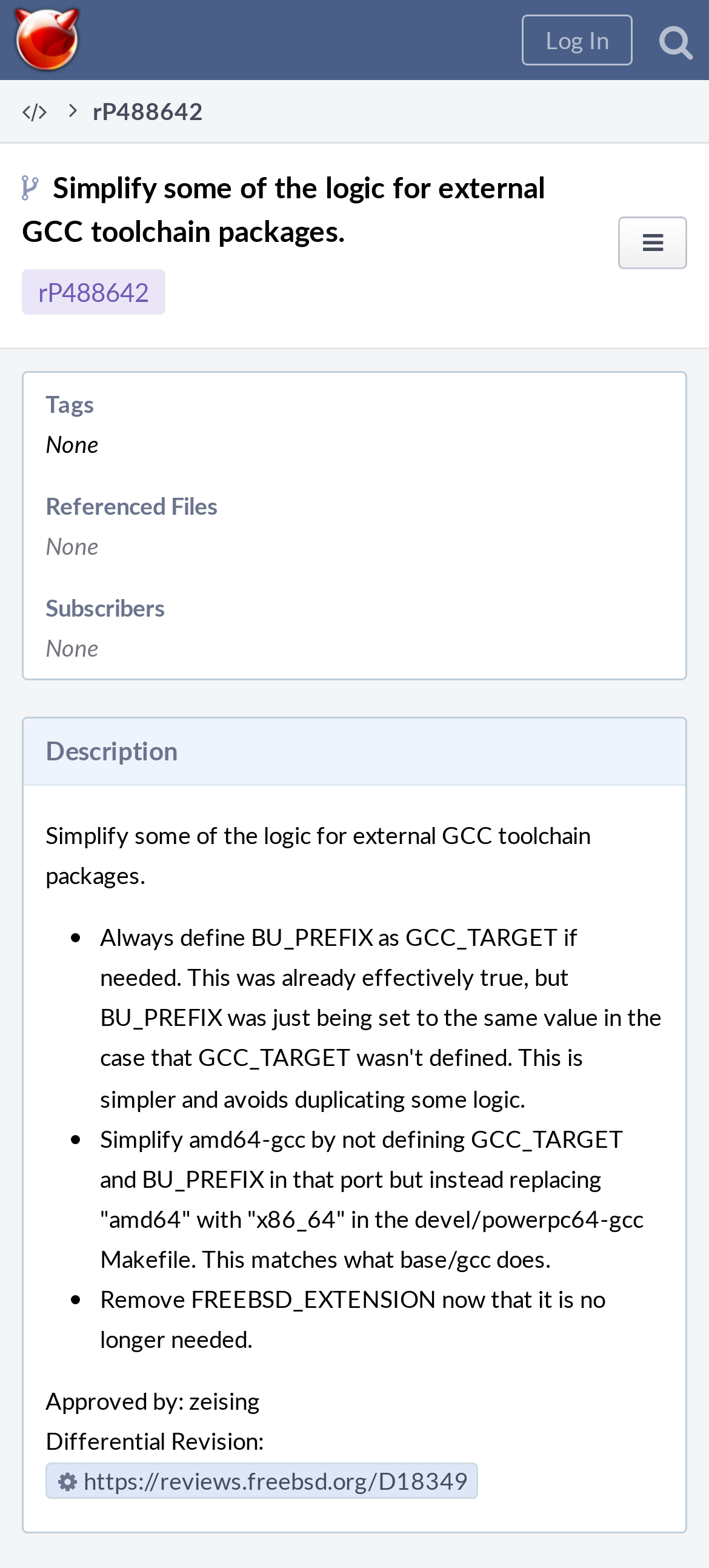Highlight the bounding box coordinates of the region I should click on to meet the following instruction: "Read the Description".

[0.064, 0.465, 0.936, 0.493]